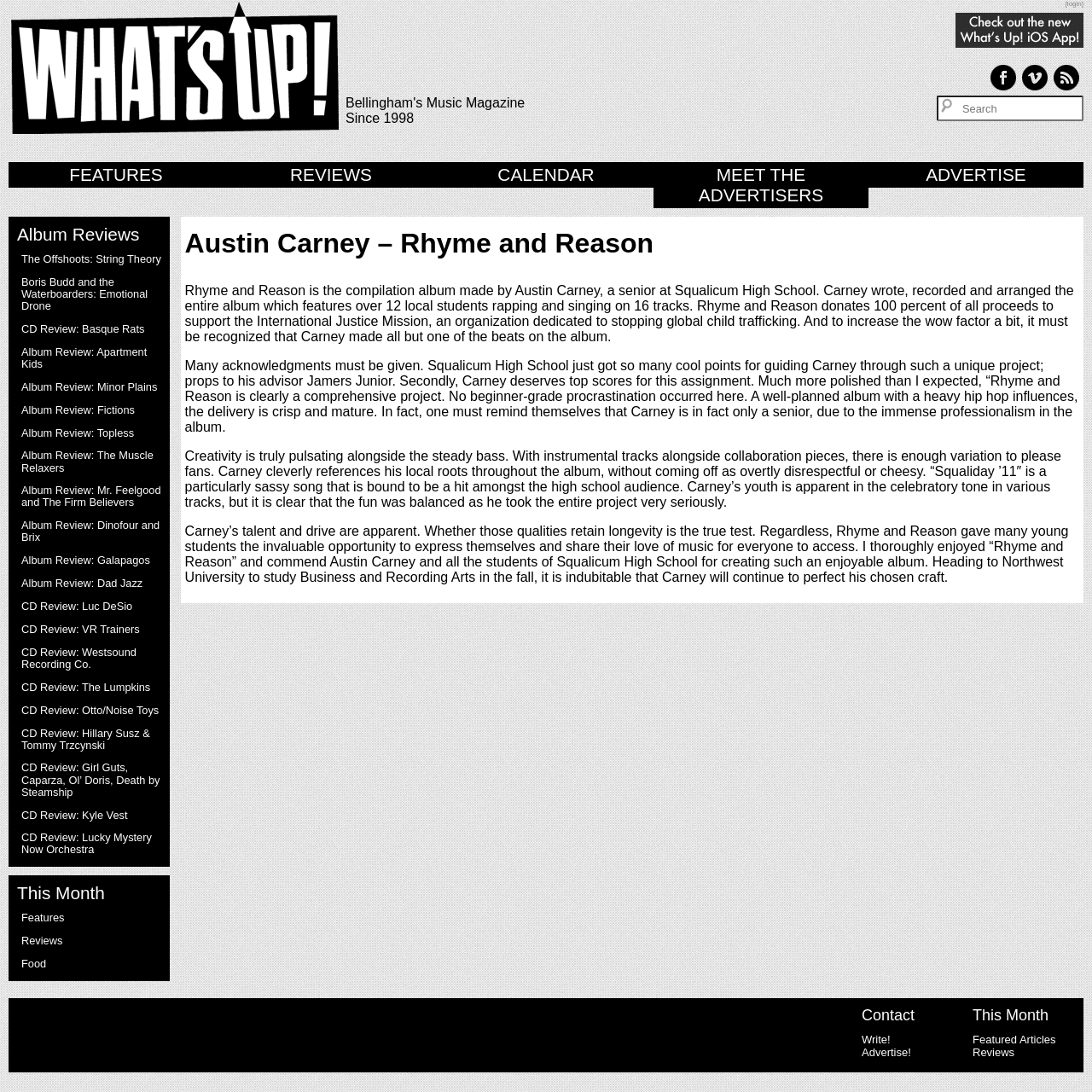Locate the bounding box for the described UI element: "ADVERTISE". Ensure the coordinates are four float numbers between 0 and 1, formatted as [left, top, right, bottom].

[0.795, 0.148, 0.992, 0.172]